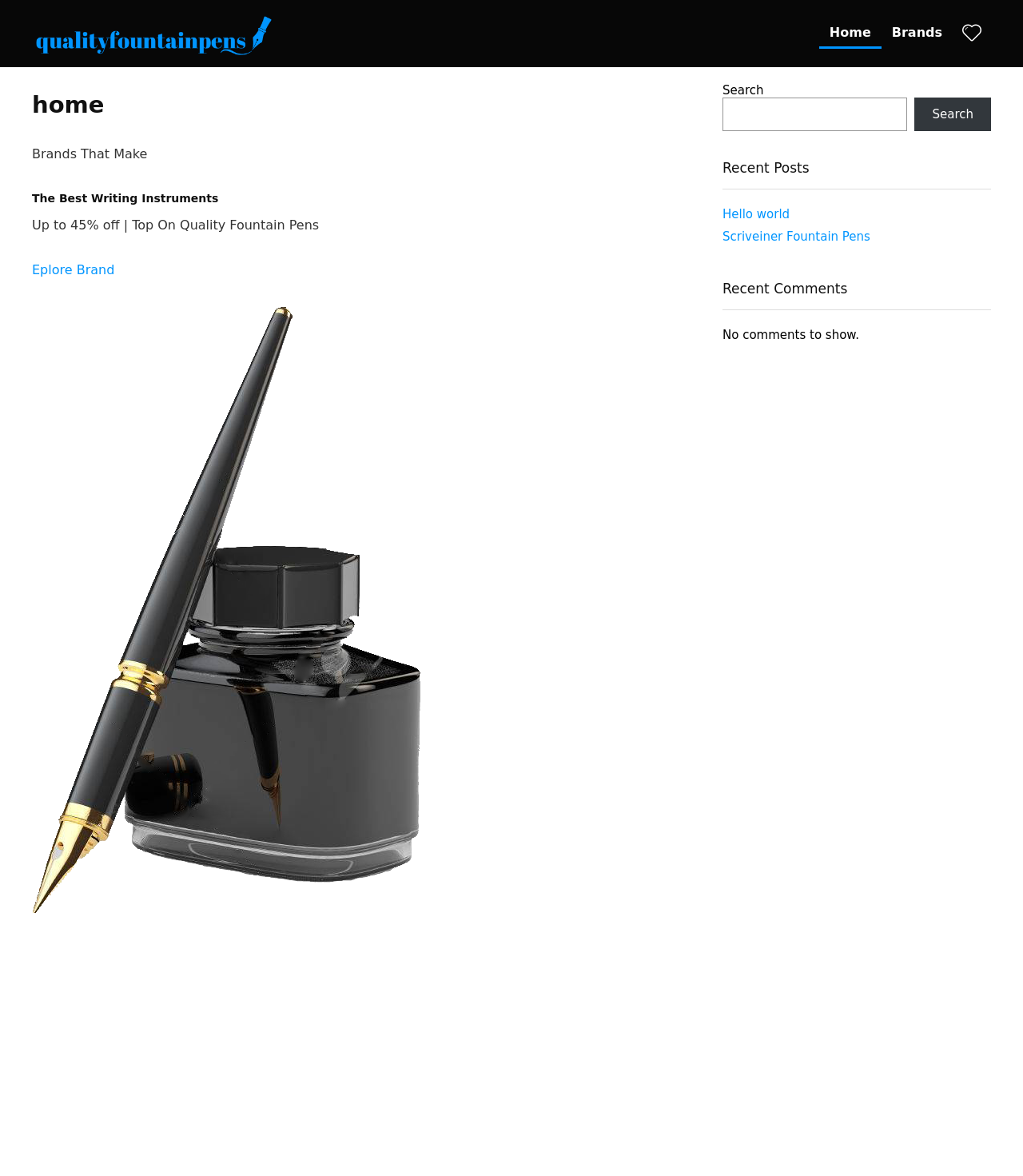Is there a search function on the webpage?
Using the image, respond with a single word or phrase.

Yes